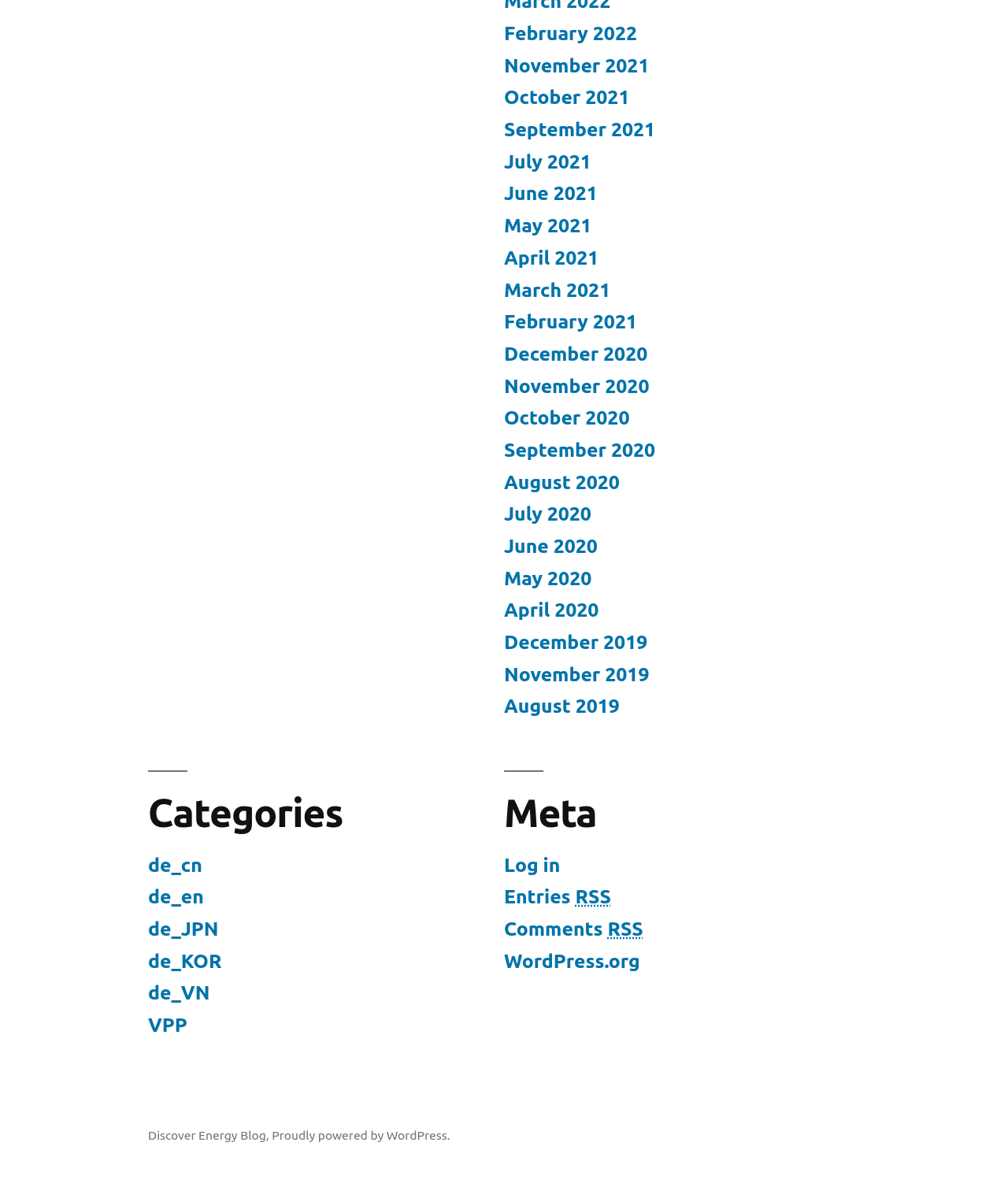Determine the bounding box coordinates of the clickable element necessary to fulfill the instruction: "Subscribe to Entries RSS". Provide the coordinates as four float numbers within the 0 to 1 range, i.e., [left, top, right, bottom].

[0.5, 0.739, 0.606, 0.758]